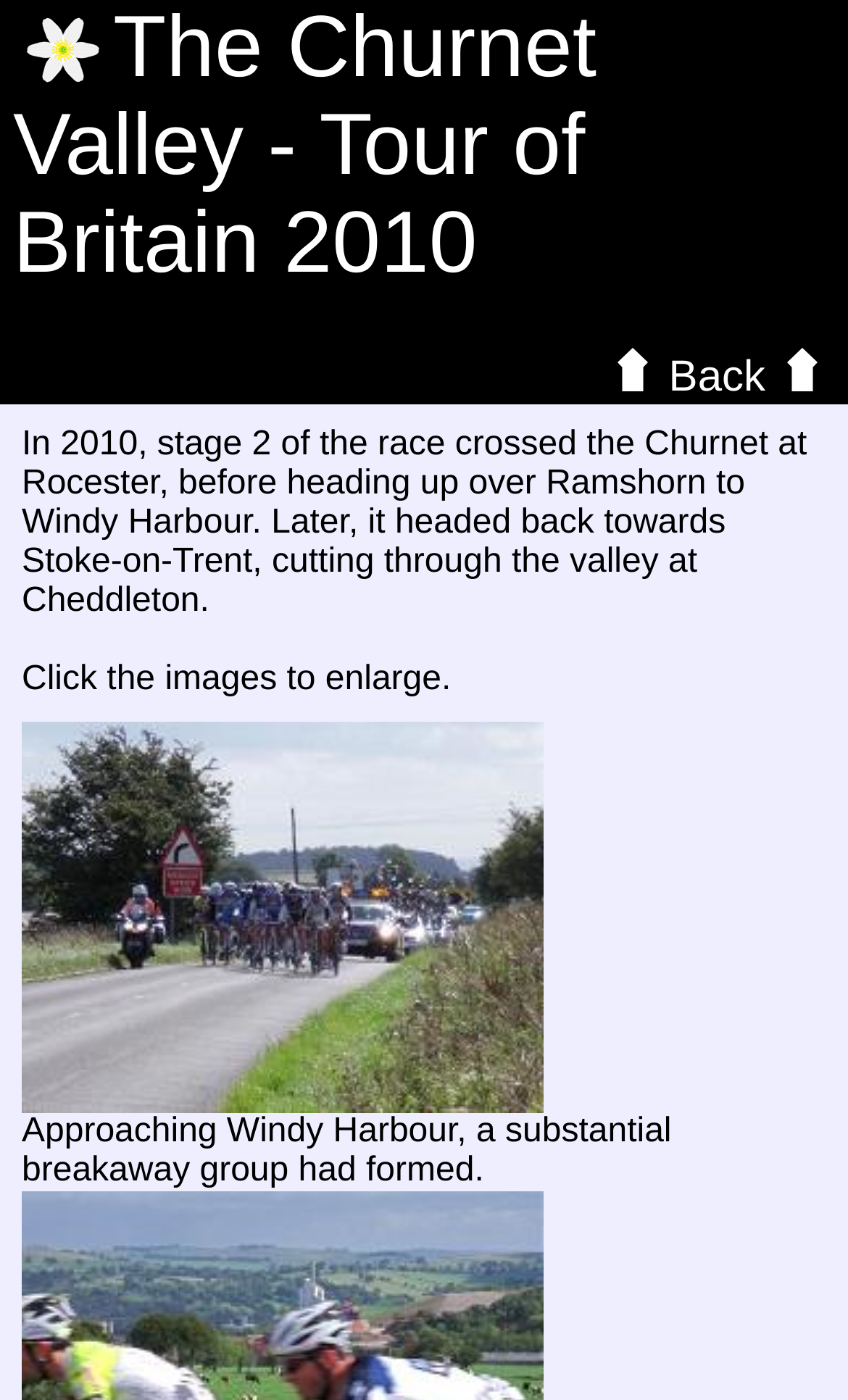What is the name of the race mentioned?
Respond to the question with a well-detailed and thorough answer.

The name of the race is mentioned in the static text element 'Tour of Britain 2010' at the top of the webpage, which is also the title of the webpage.